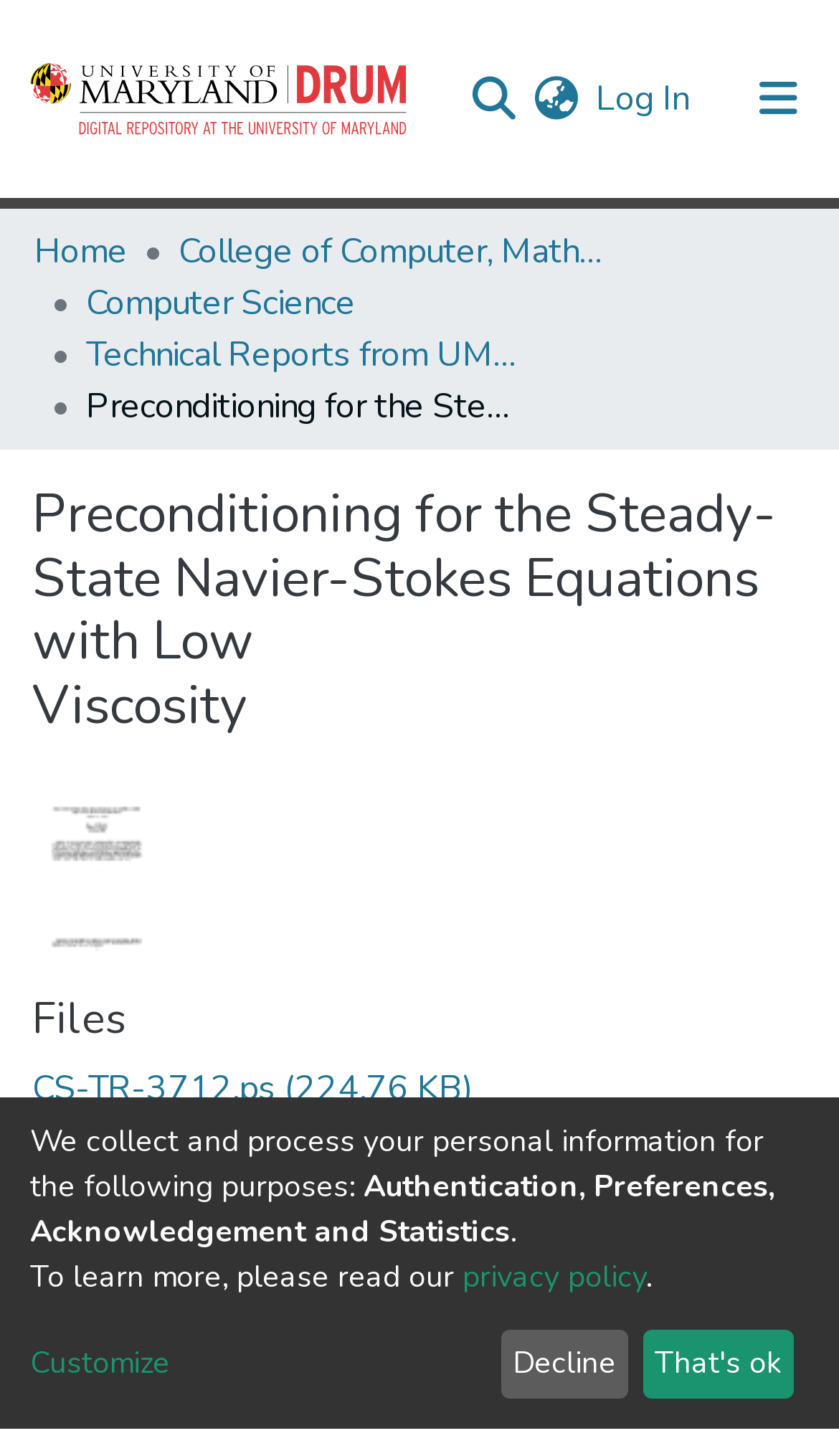Identify the bounding box coordinates of the clickable region necessary to fulfill the following instruction: "Switch language". The bounding box coordinates should be four float numbers between 0 and 1, i.e., [left, top, right, bottom].

[0.631, 0.05, 0.695, 0.086]